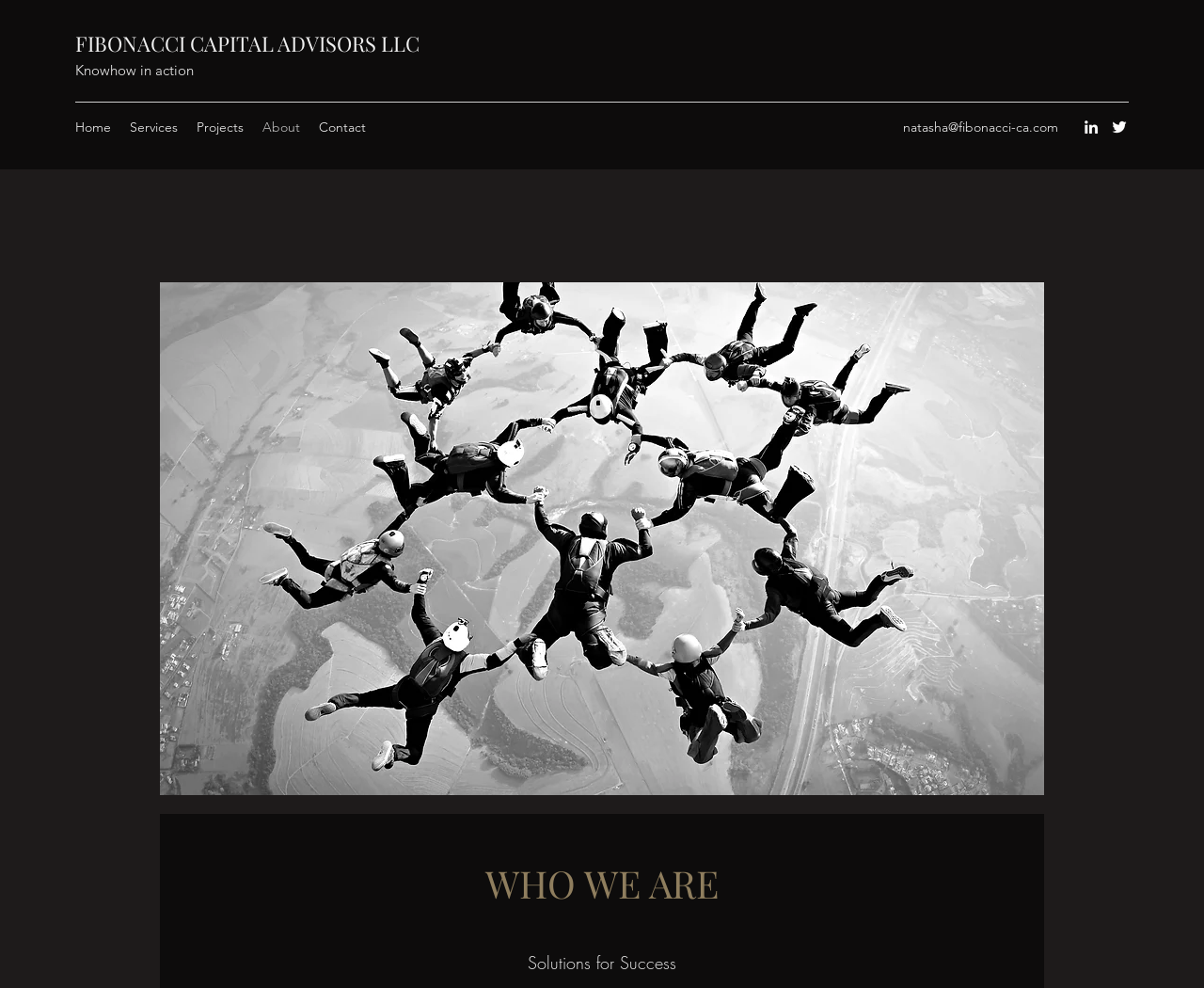Locate the coordinates of the bounding box for the clickable region that fulfills this instruction: "Visit LinkedIn page".

[0.898, 0.119, 0.914, 0.138]